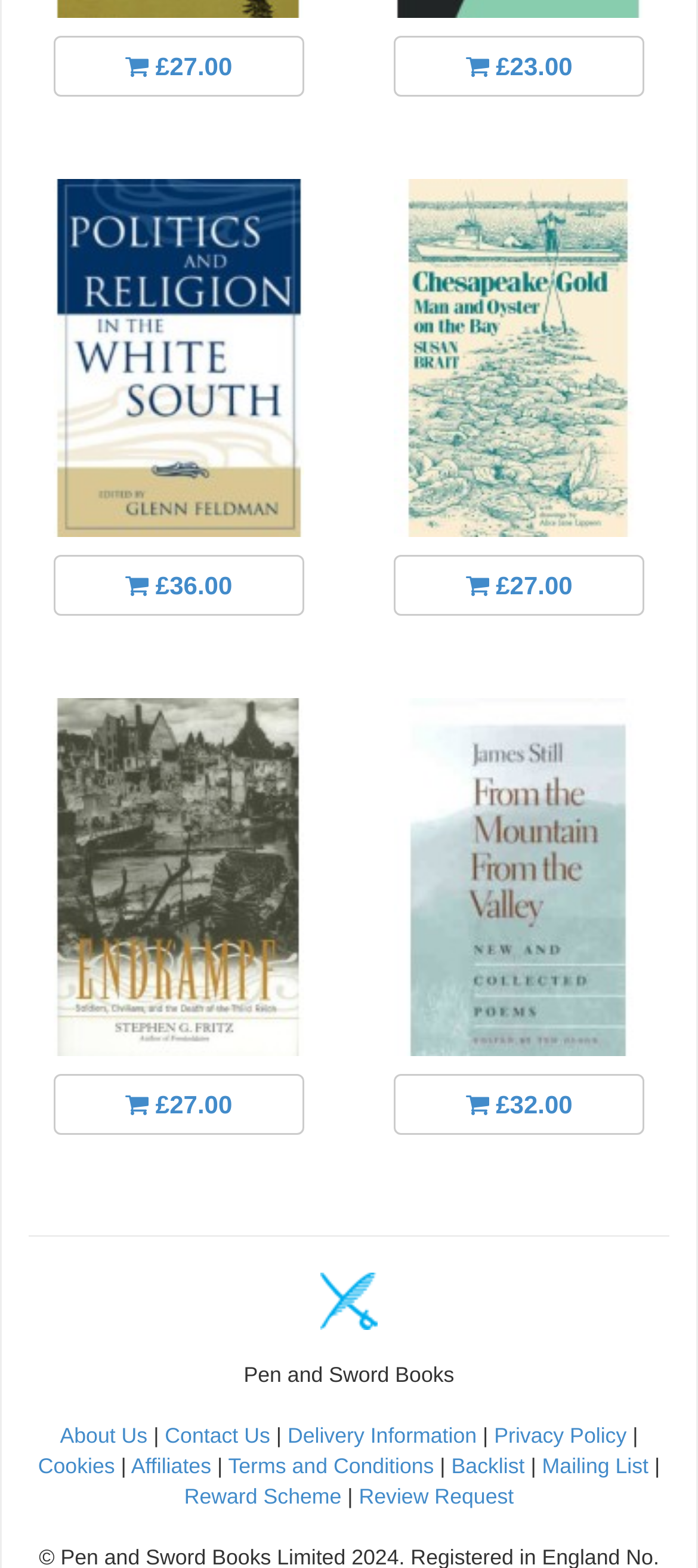Pinpoint the bounding box coordinates of the clickable area necessary to execute the following instruction: "View book priced £32.00". The coordinates should be given as four float numbers between 0 and 1, namely [left, top, right, bottom].

[0.564, 0.685, 0.923, 0.724]